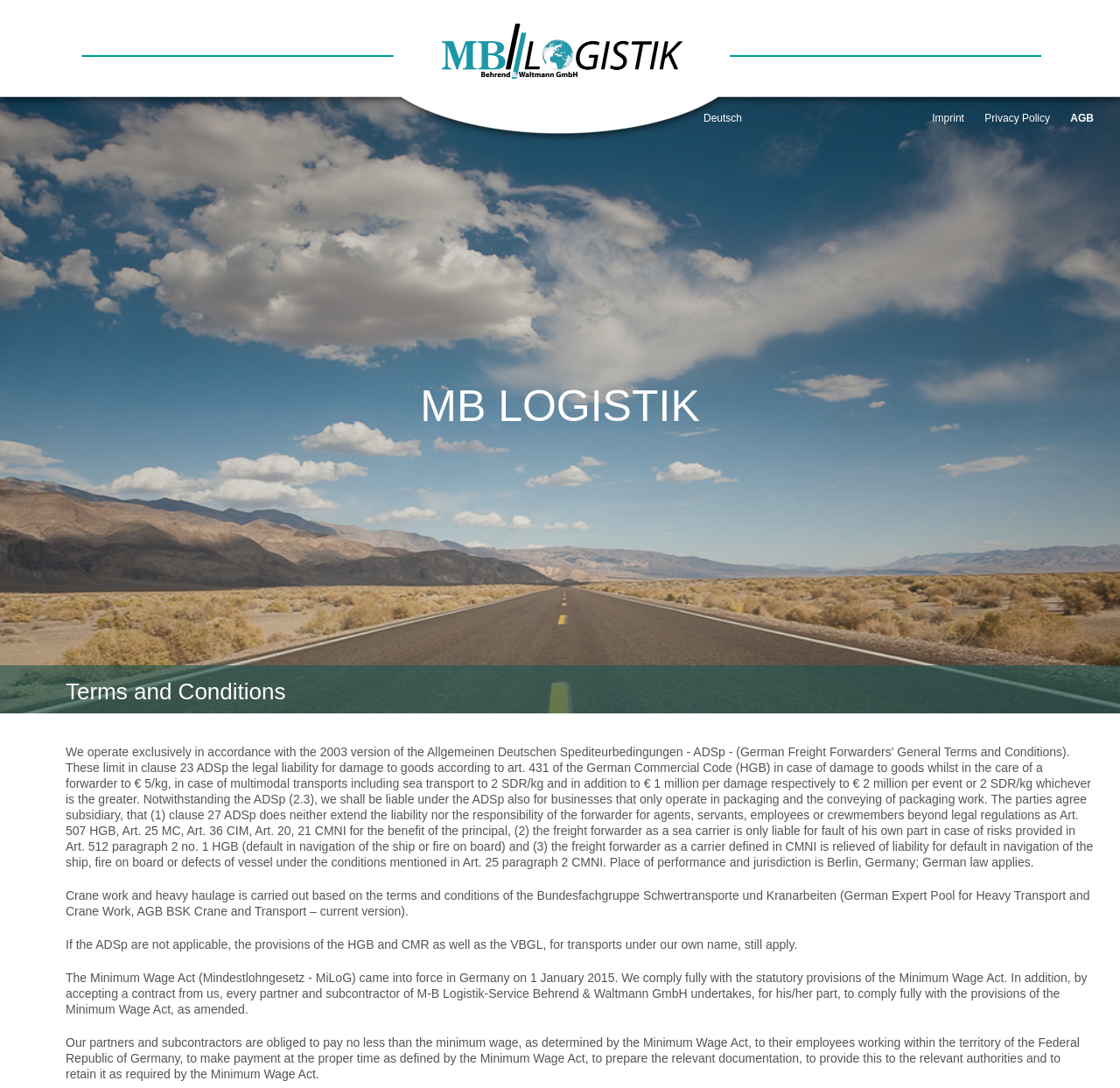Determine the bounding box coordinates in the format (top-left x, top-left y, bottom-right x, bottom-right y). Ensure all values are floating point numbers between 0 and 1. Identify the bounding box of the UI element described by: Our Future with the GMC

None